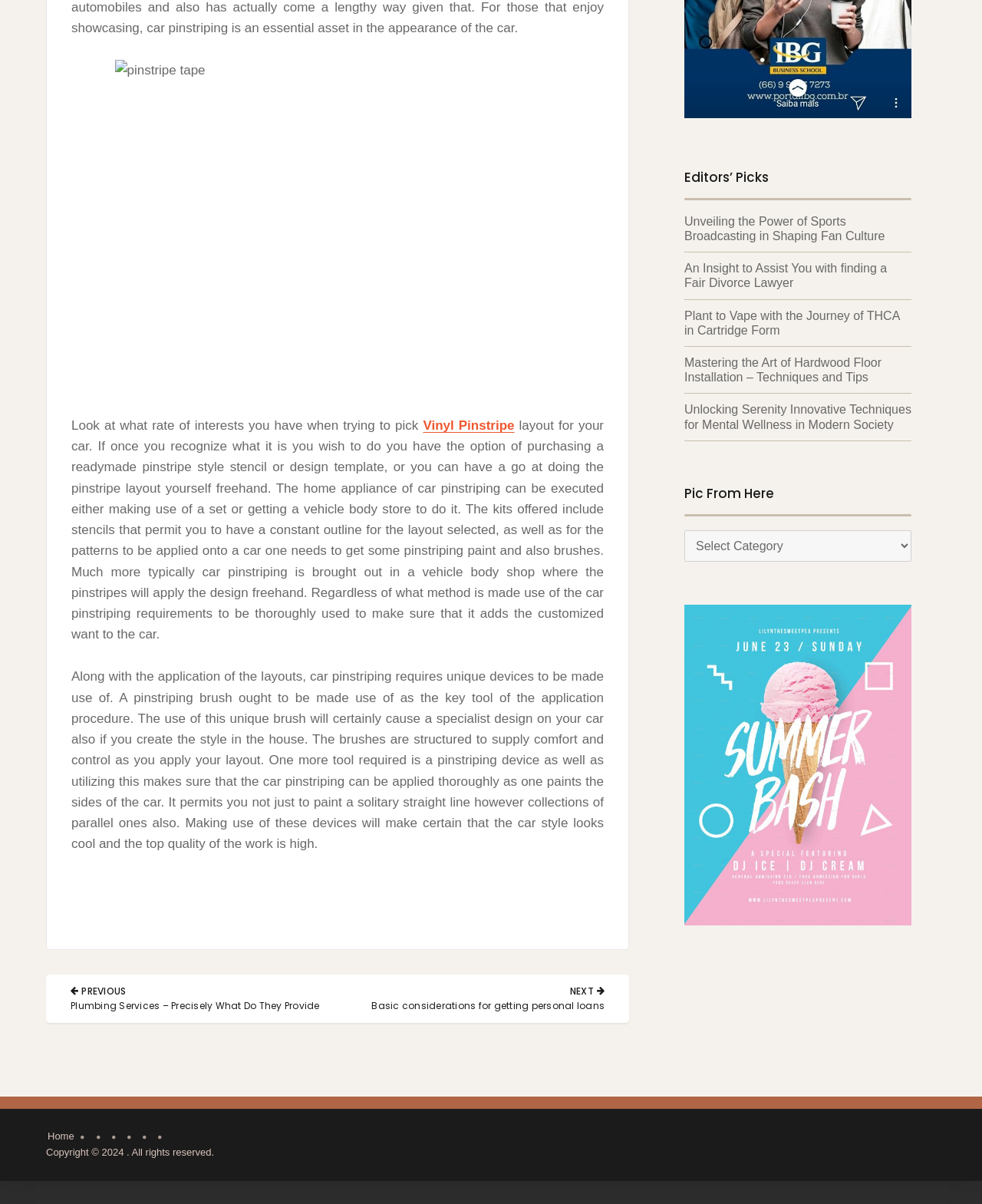Bounding box coordinates are specified in the format (top-left x, top-left y, bottom-right x, bottom-right y). All values are floating point numbers bounded between 0 and 1. Please provide the bounding box coordinate of the region this sentence describes: Vinyl Pinstripe

[0.431, 0.347, 0.524, 0.359]